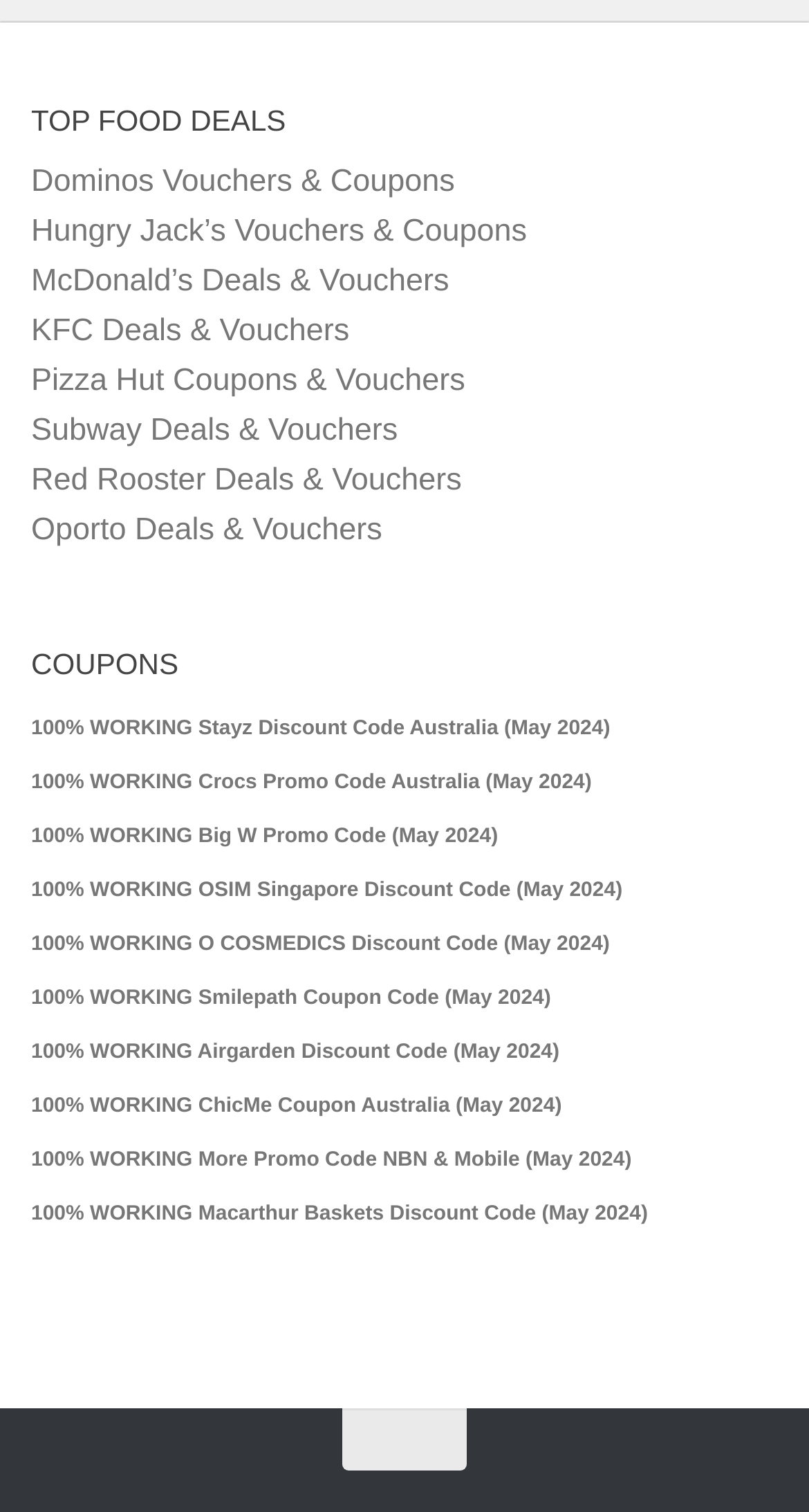How many coupons are listed?
Based on the screenshot, respond with a single word or phrase.

12